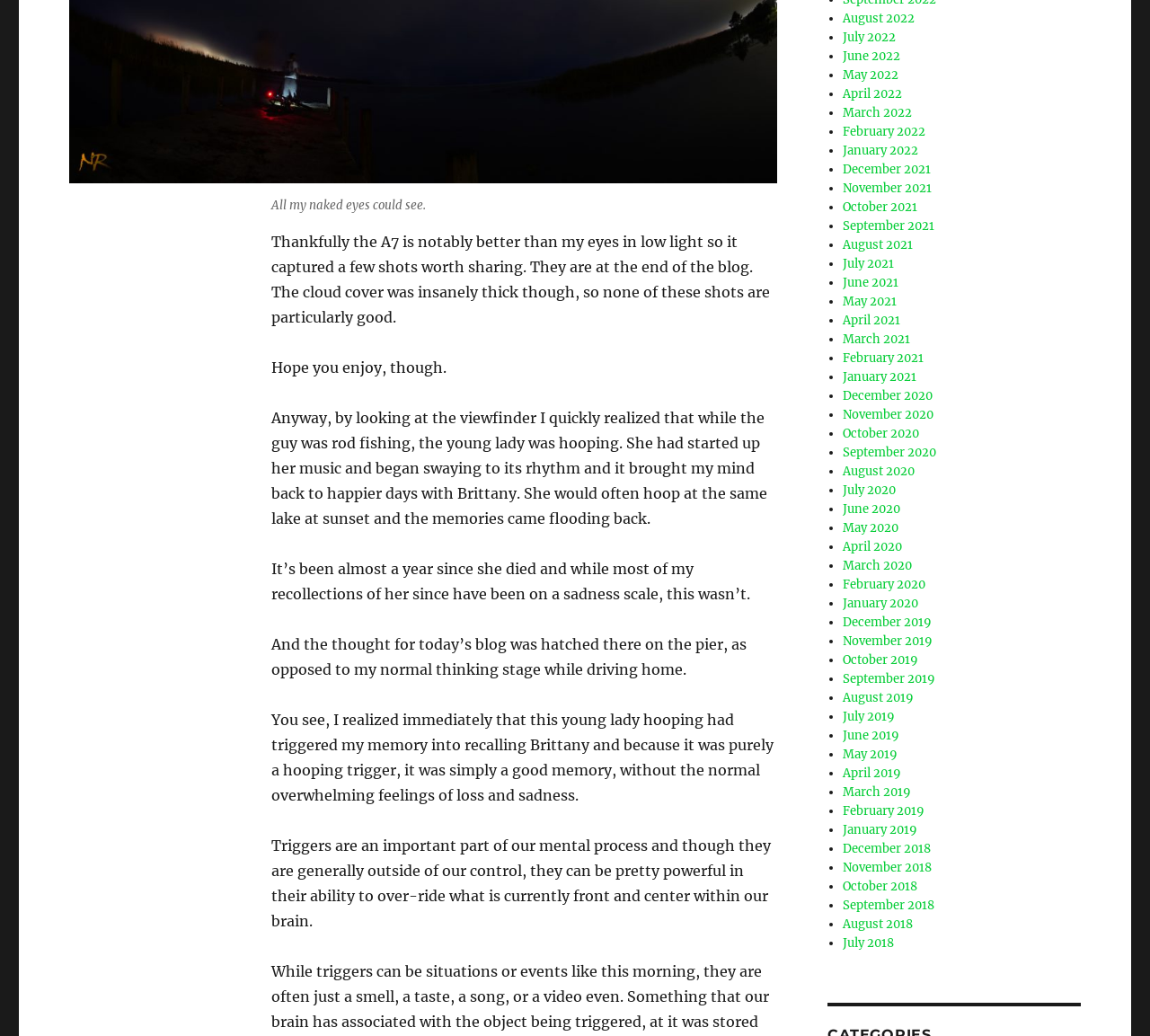What is the author's realization about triggers?
Your answer should be a single word or phrase derived from the screenshot.

They can override current thoughts